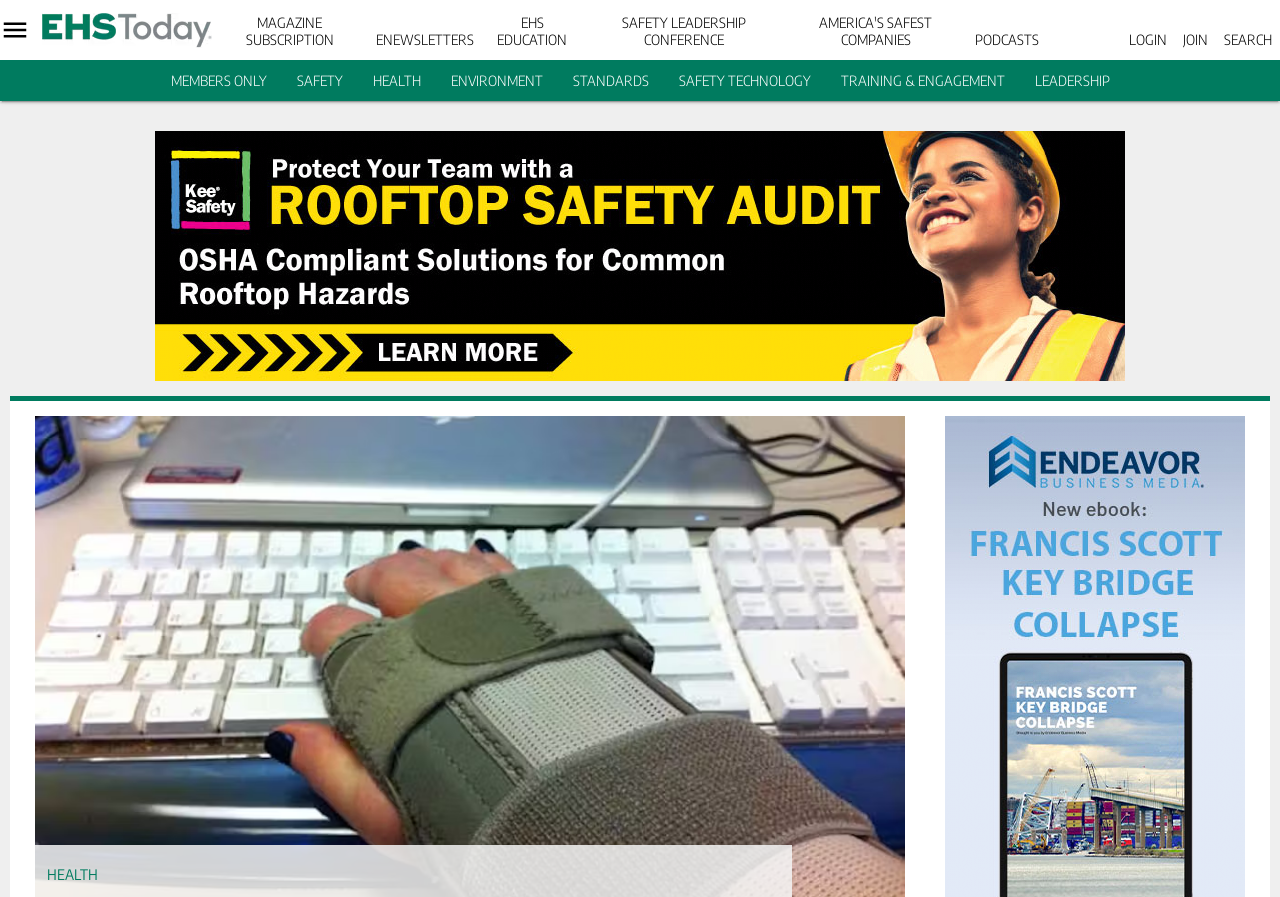Please find the bounding box coordinates of the element that must be clicked to perform the given instruction: "Read the latest news". The coordinates should be four float numbers from 0 to 1, i.e., [left, top, right, bottom].

[0.0, 0.609, 0.025, 0.647]